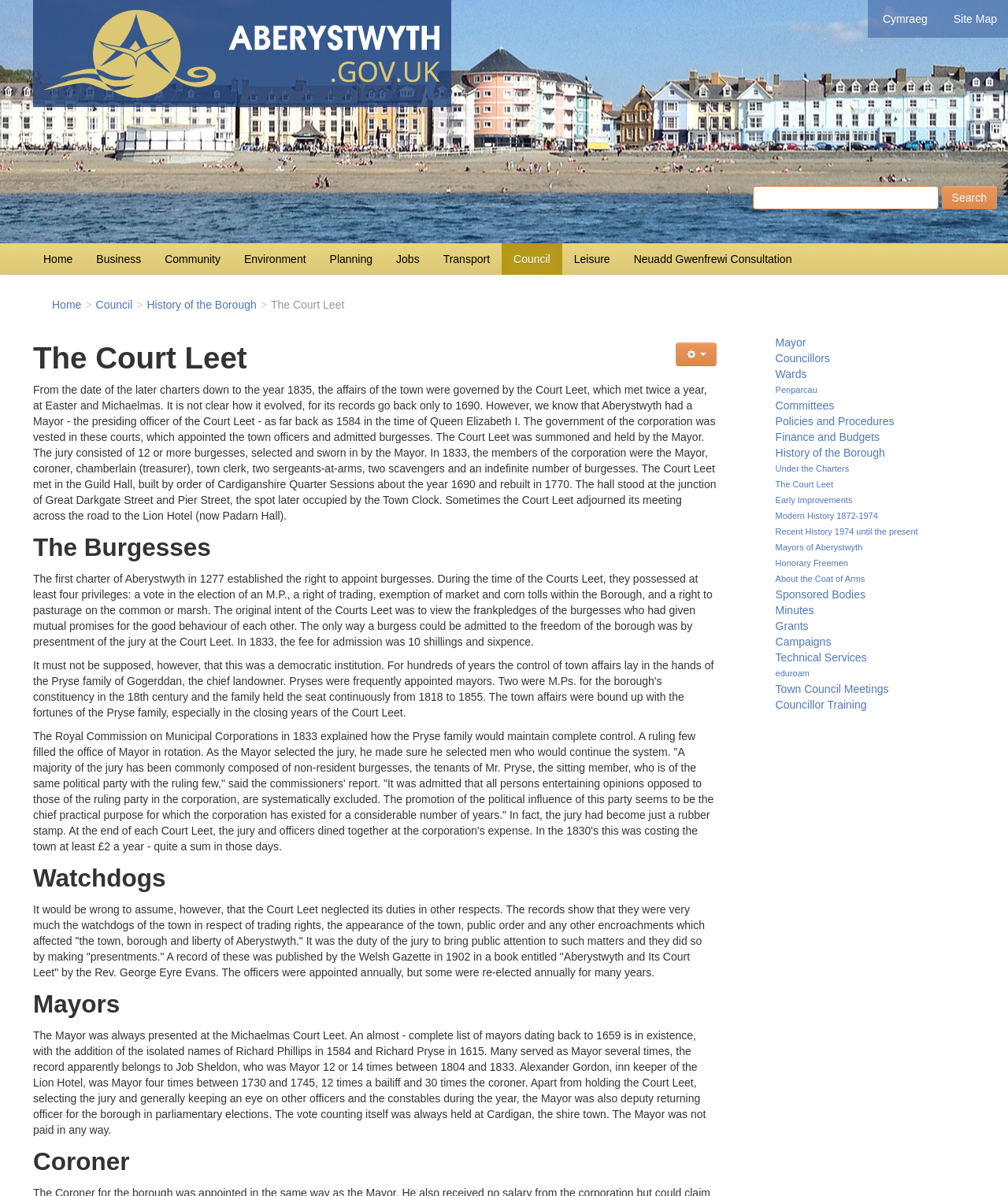Can you show the bounding box coordinates of the region to click on to complete the task described in the instruction: "View the Council page"?

[0.498, 0.203, 0.558, 0.23]